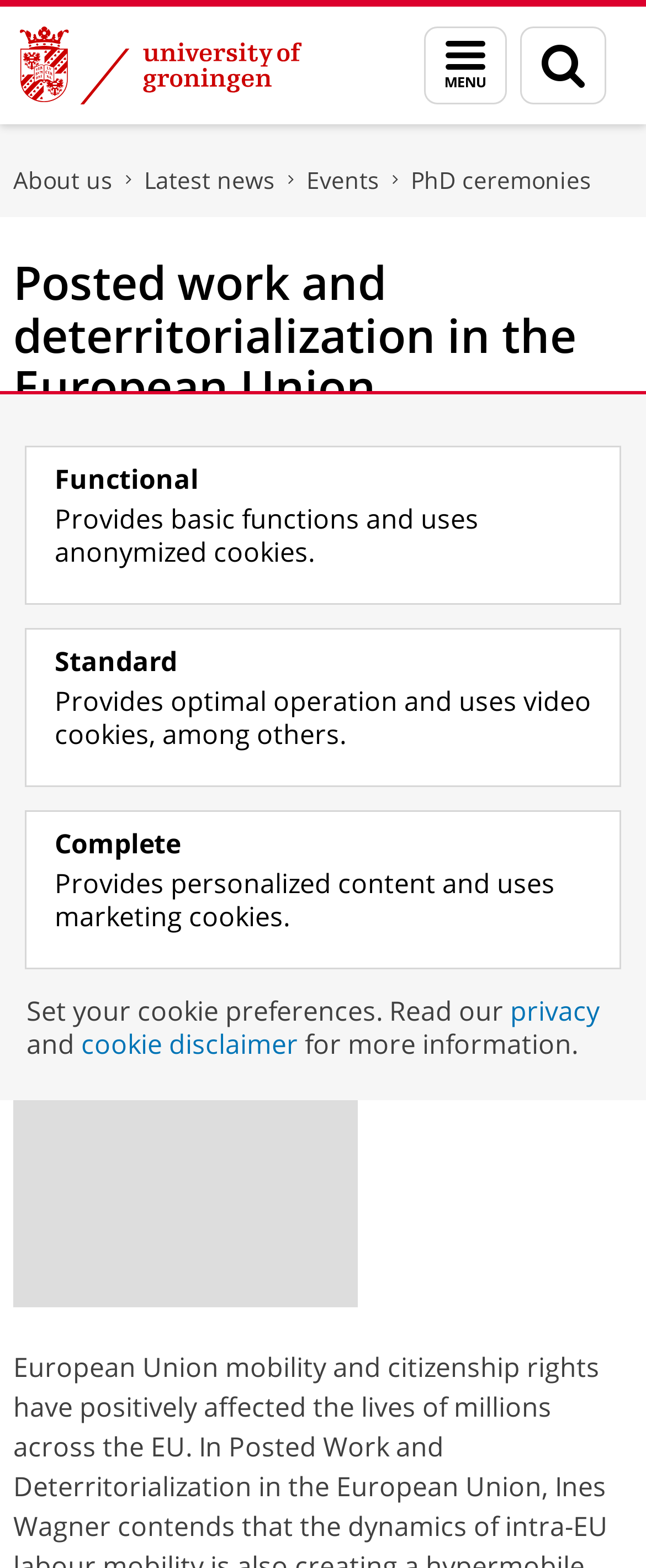When is the PhD ceremony?
Using the information from the image, answer the question thoroughly.

I found the answer by examining the table layout on the webpage, specifically the row with the label 'When:' and the corresponding cell containing the date 'February 05, 2015'.